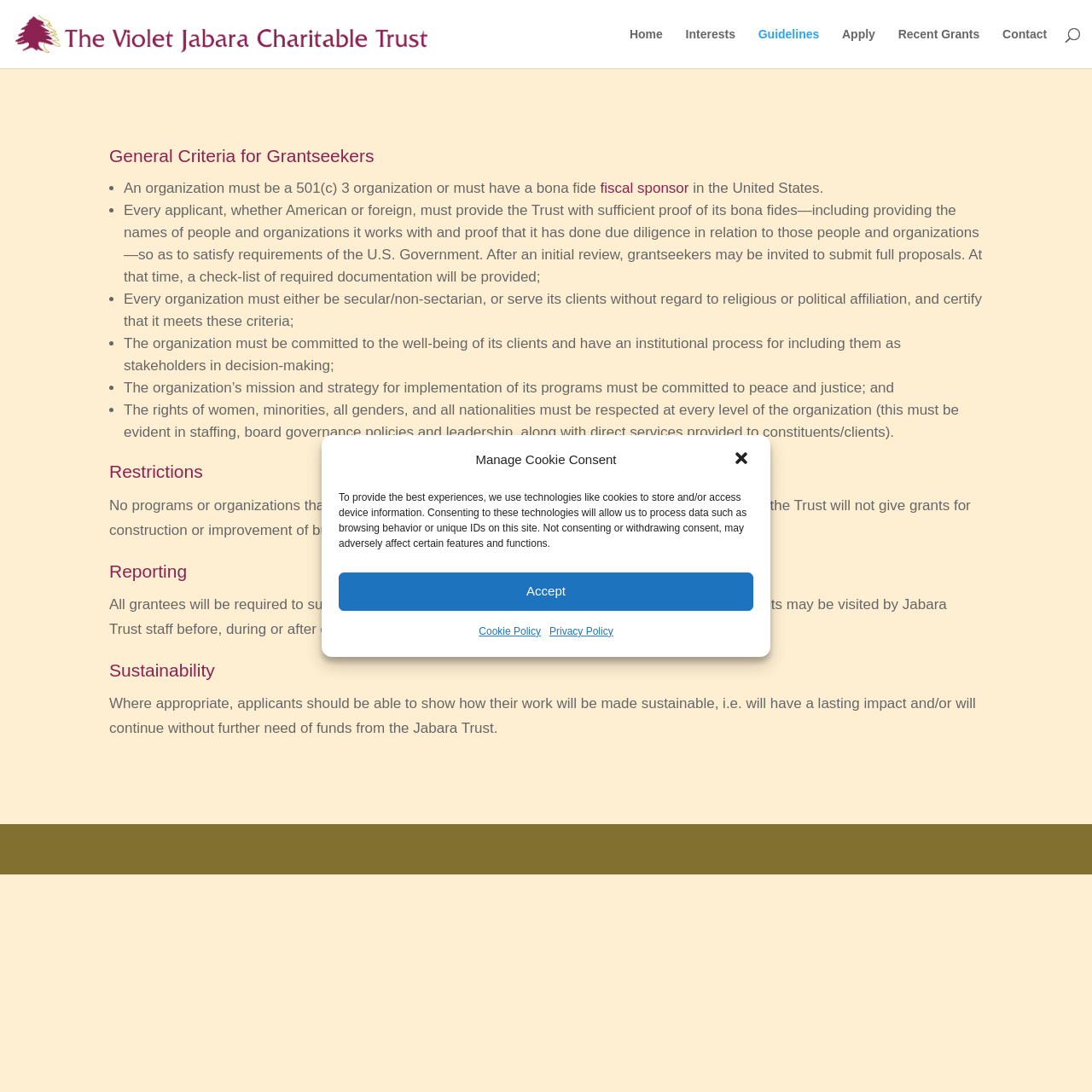Determine the bounding box of the UI component based on this description: "Elegant Themes". The bounding box coordinates should be four float values between 0 and 1, i.e., [left, top, right, bottom].

[0.178, 0.769, 0.279, 0.784]